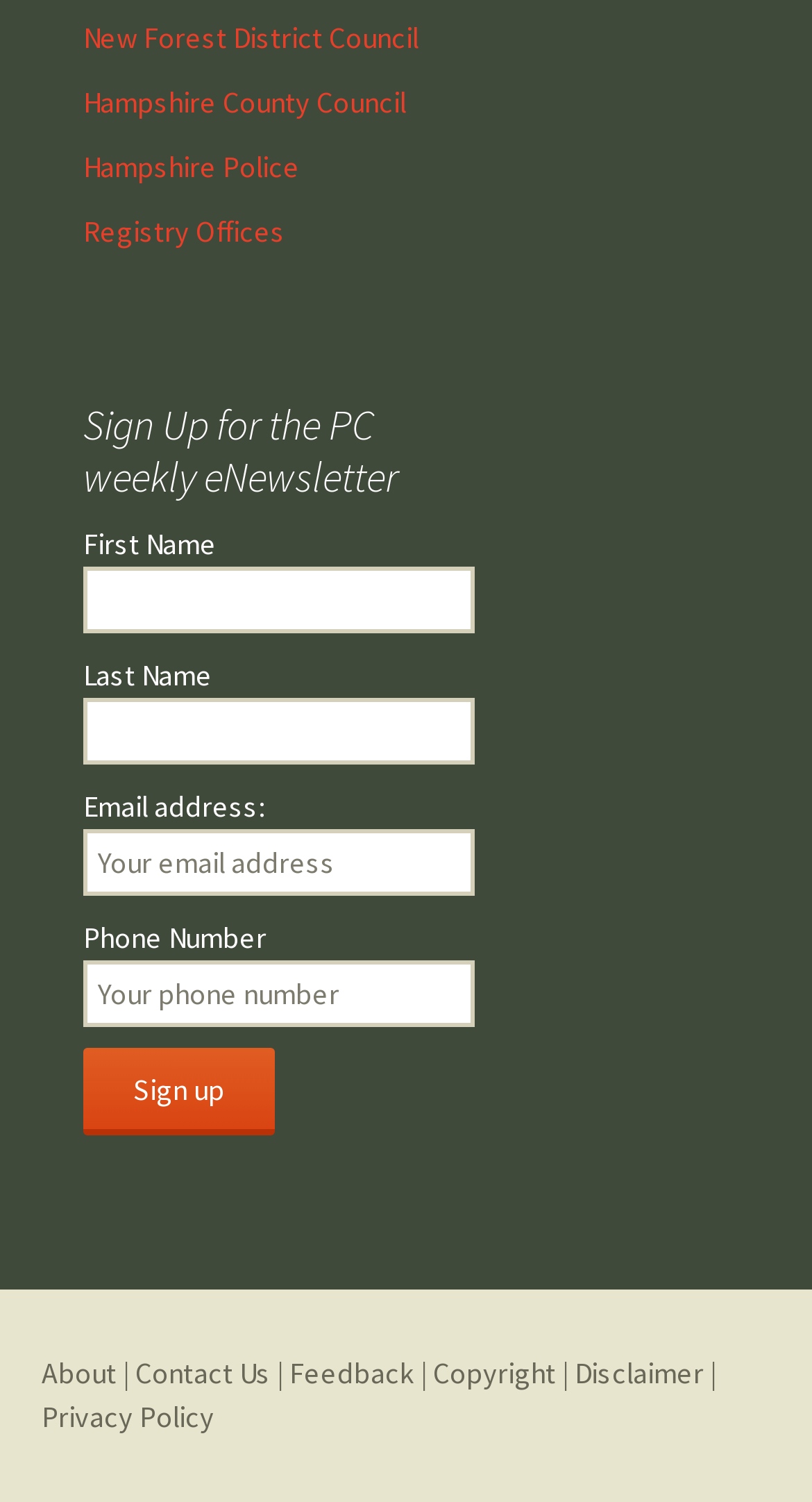Determine the bounding box coordinates for the area you should click to complete the following instruction: "Go to the 'Contact Us' page".

[0.167, 0.902, 0.333, 0.927]